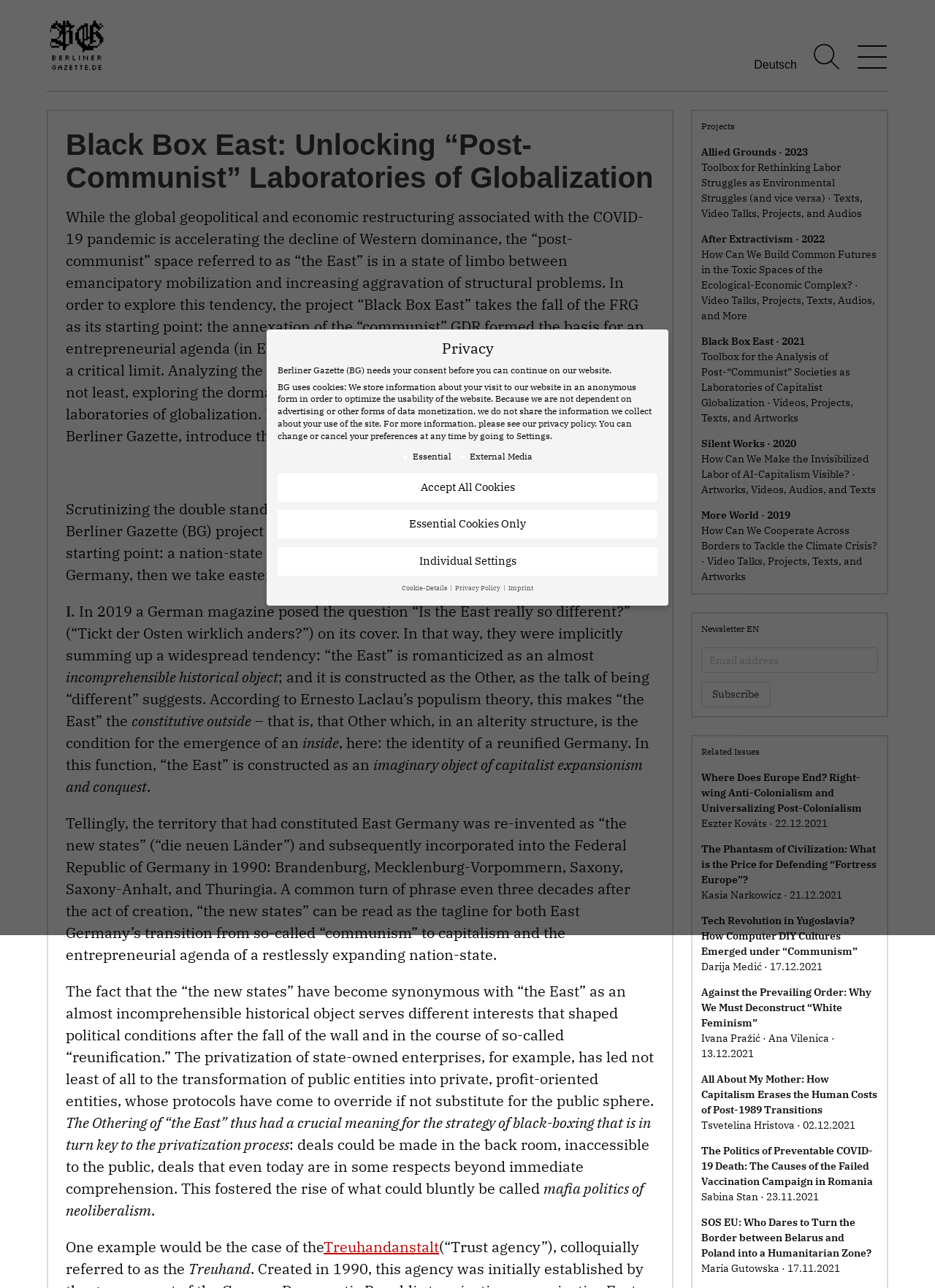Please provide the bounding box coordinates for the element that needs to be clicked to perform the following instruction: "Check the 'Related Issues' section". The coordinates should be given as four float numbers between 0 and 1, i.e., [left, top, right, bottom].

[0.75, 0.579, 0.939, 0.589]